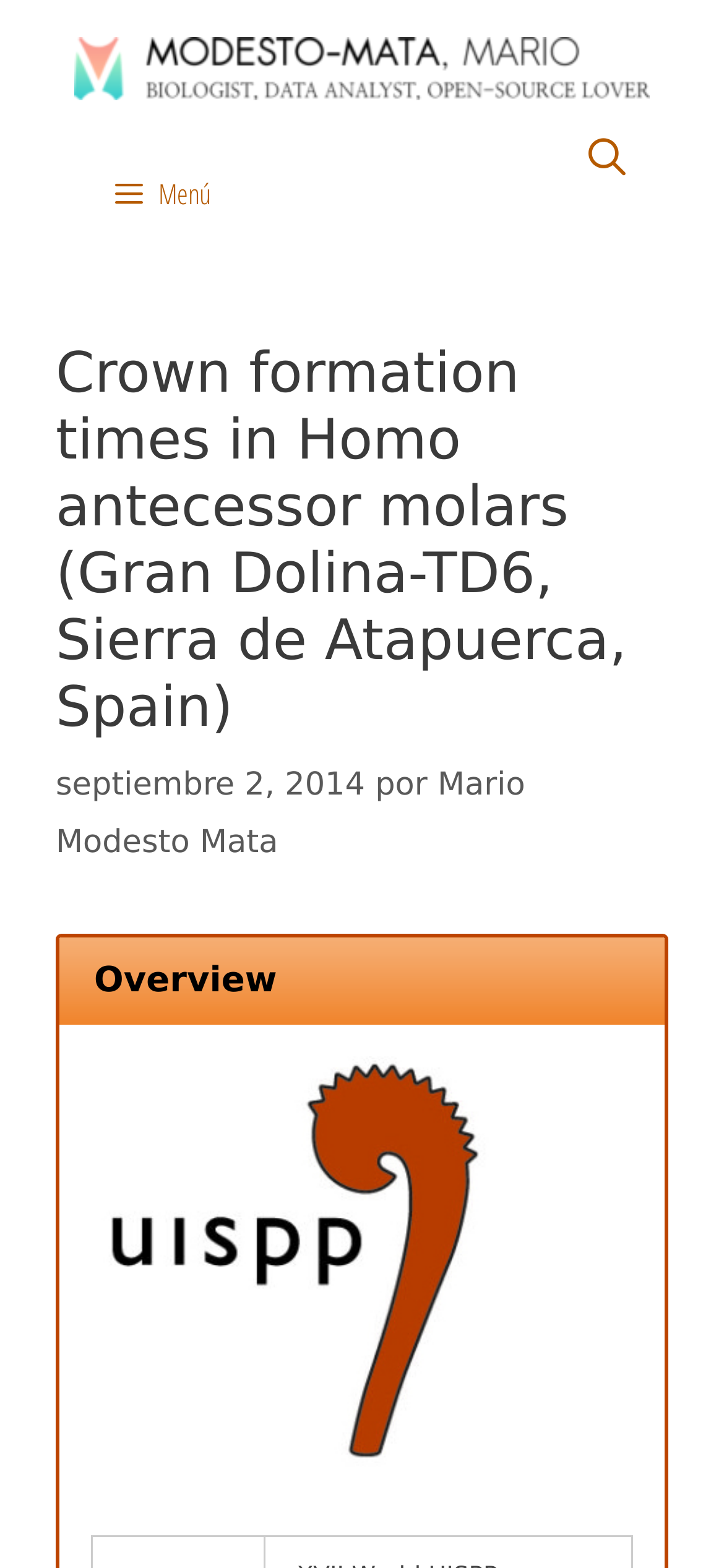Using the information shown in the image, answer the question with as much detail as possible: When was the article published?

I found the publication date by looking at the time element in the header section of the webpage, which says 'septiembre 2, 2014', indicating that the article was published on this date.